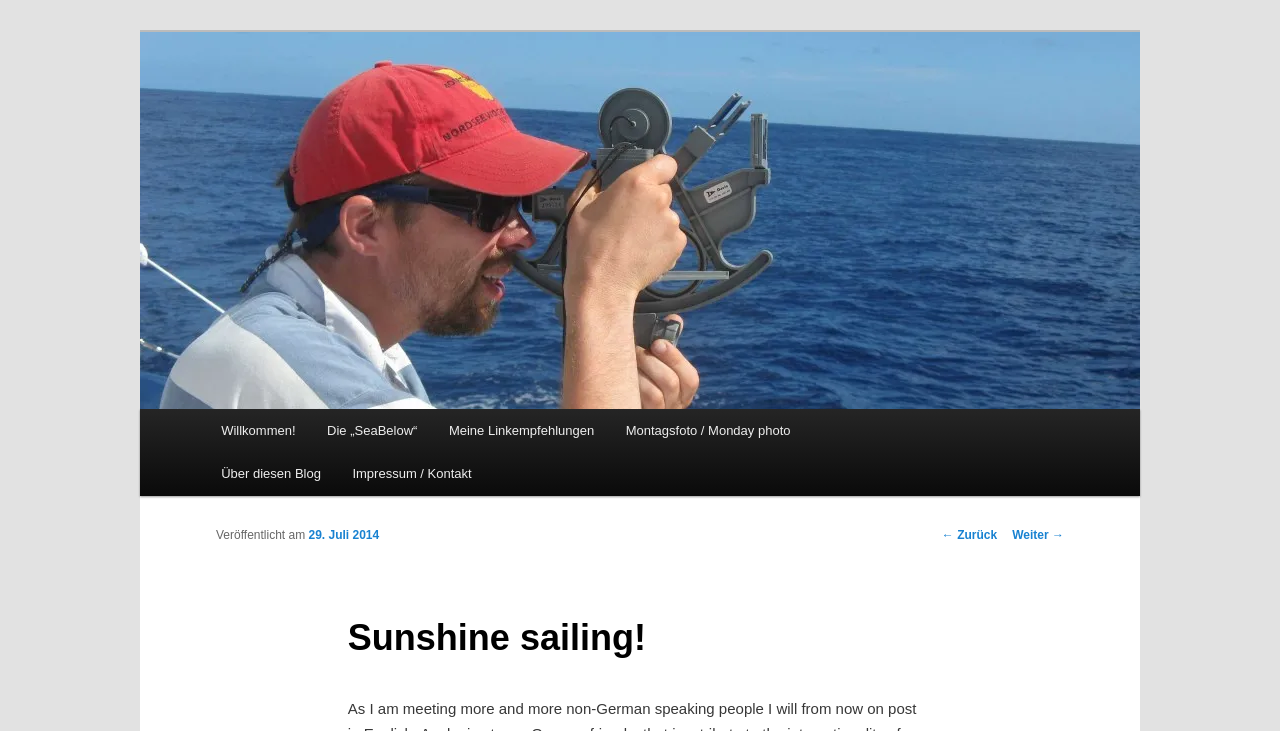Please determine the bounding box coordinates of the element to click in order to execute the following instruction: "Click on the 'Home' link". The coordinates should be four float numbers between 0 and 1, specified as [left, top, right, bottom].

None